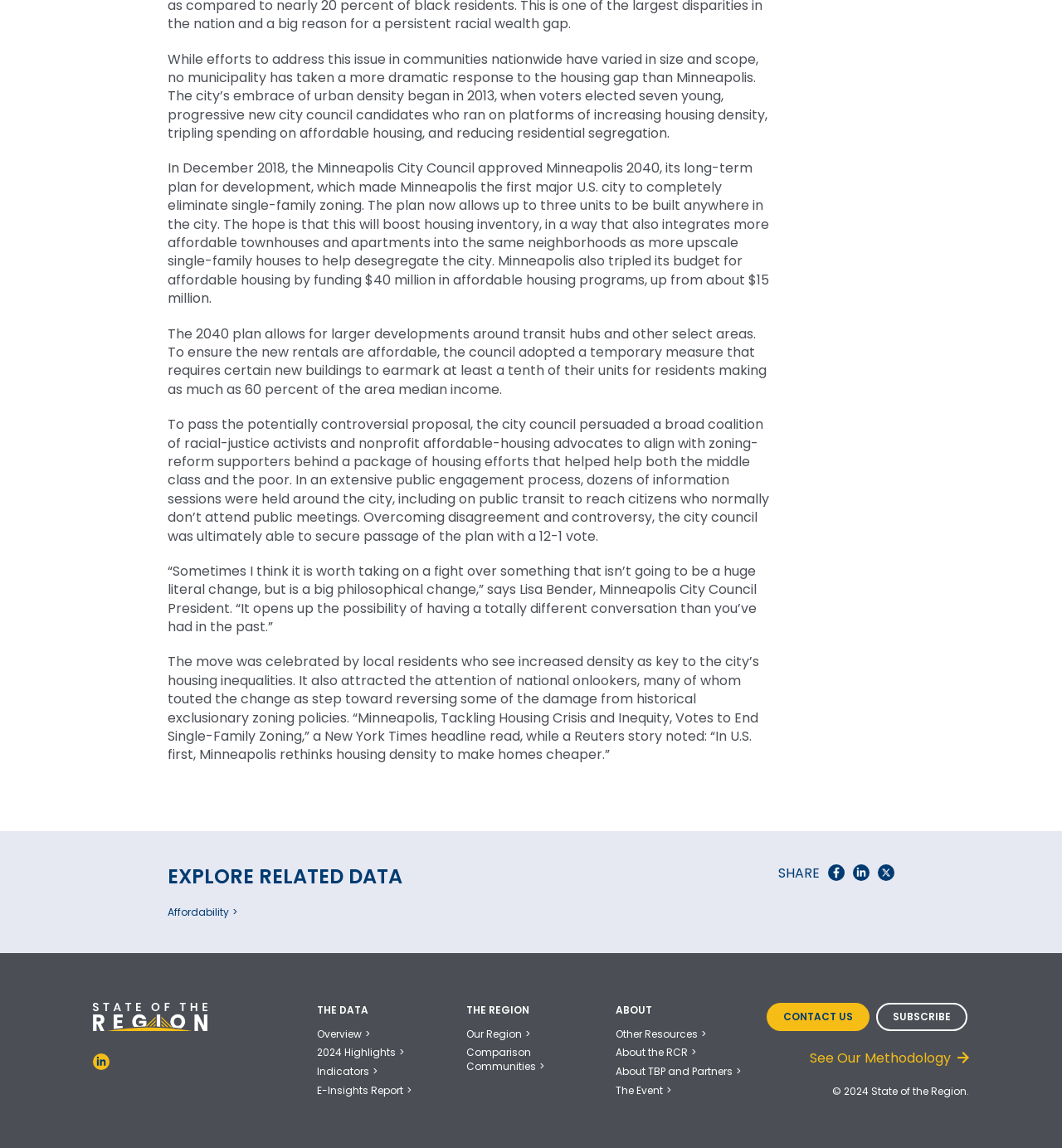Provide the bounding box coordinates for the UI element described in this sentence: "See Our Methodology". The coordinates should be four float values between 0 and 1, i.e., [left, top, right, bottom].

[0.762, 0.913, 0.912, 0.93]